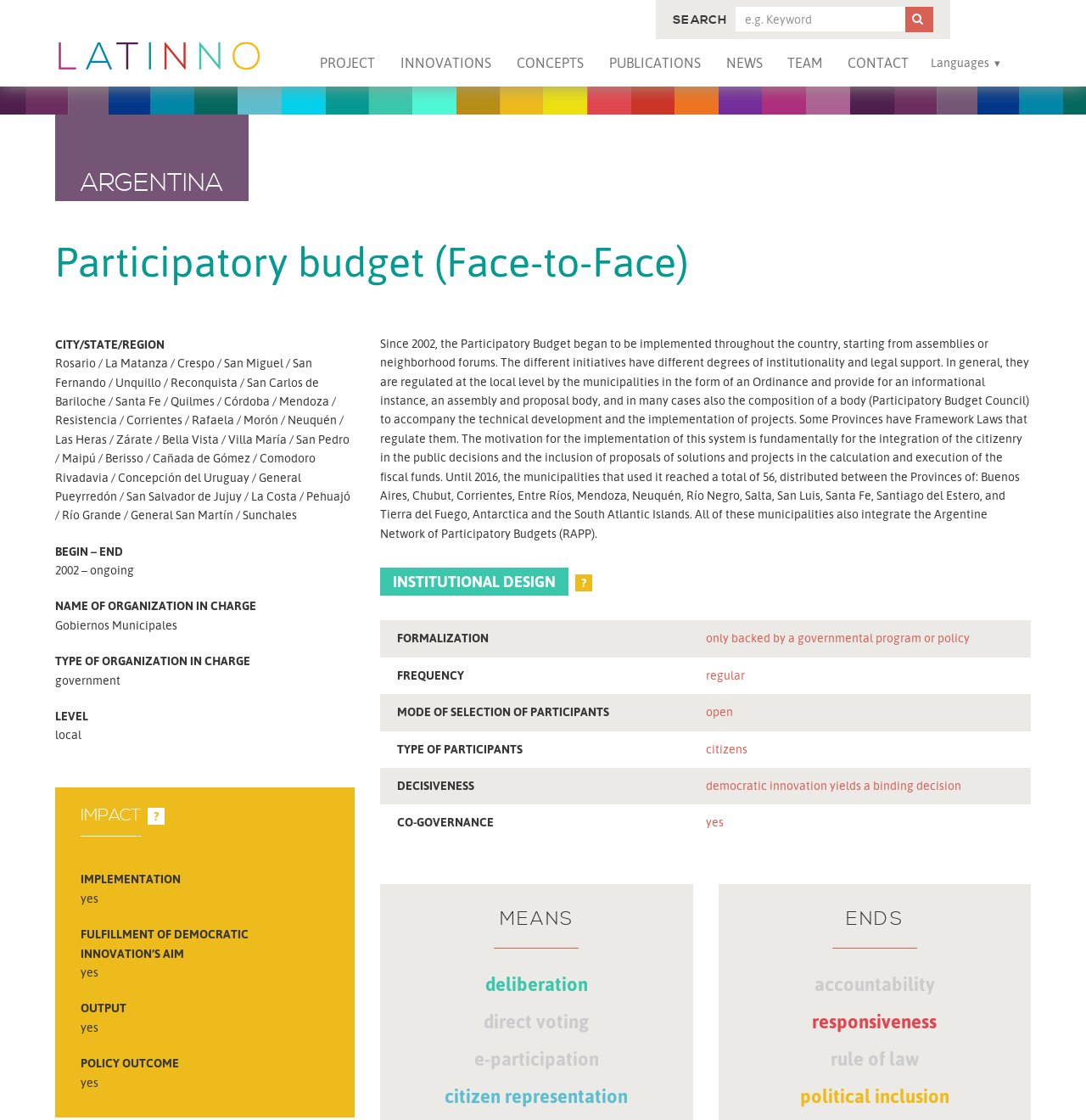Pinpoint the bounding box coordinates of the element to be clicked to execute the instruction: "Click the << BACK link".

None